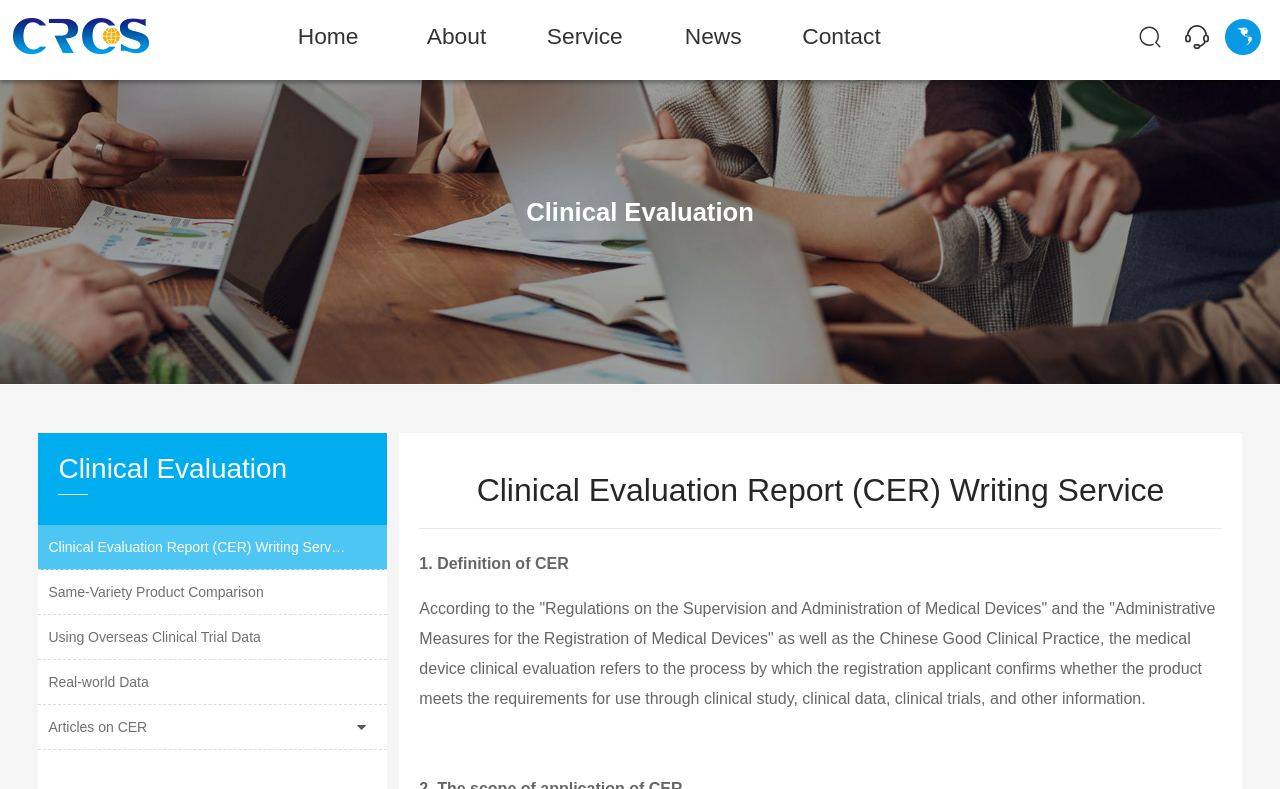Identify the coordinates of the bounding box for the element that must be clicked to accomplish the instruction: "Search for something".

None